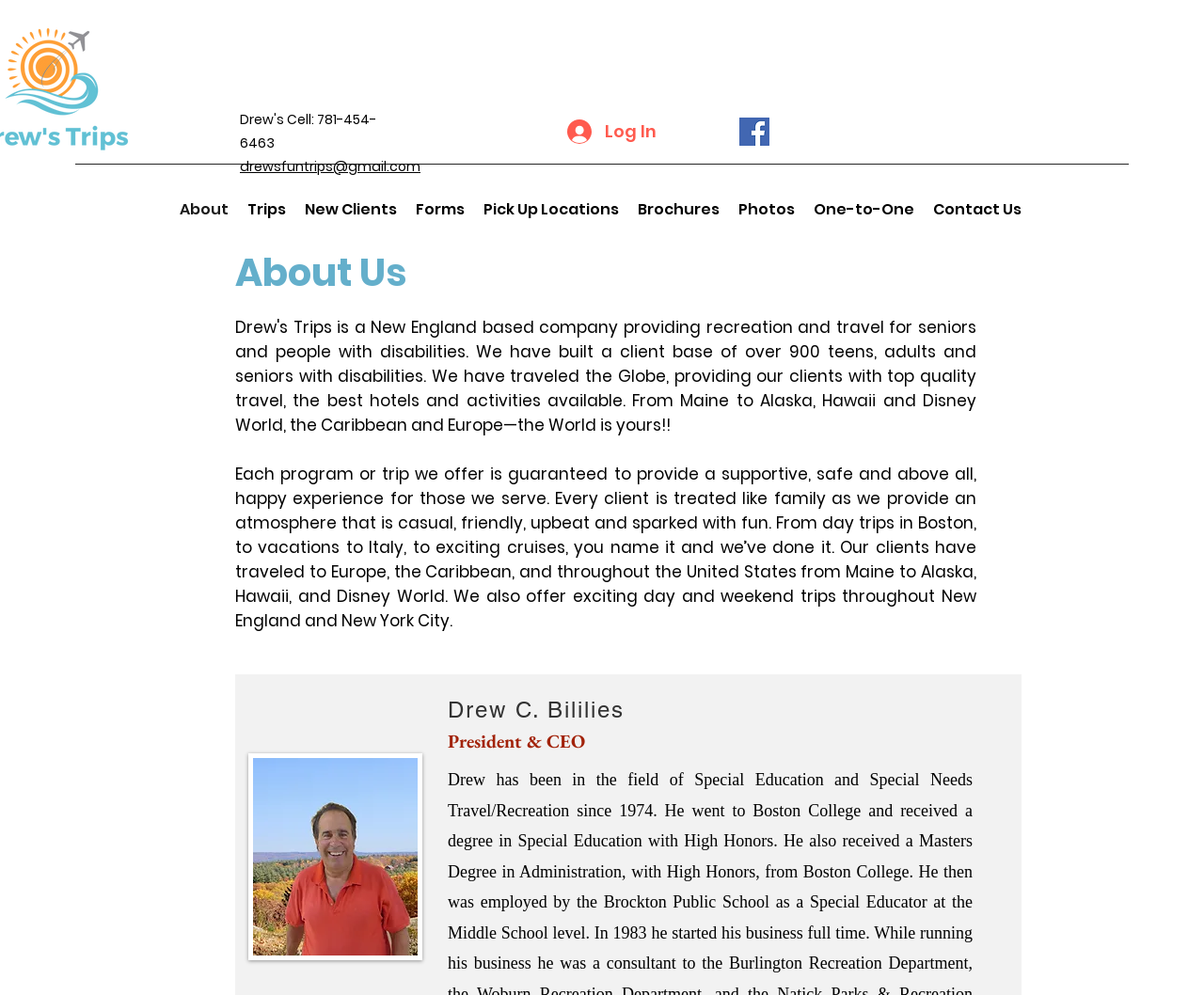What is the name of the president and CEO of Drew's Trips?
Provide an in-depth and detailed explanation in response to the question.

The name can be found in the 'About Us' section, where it is listed as a heading, along with the title 'President & CEO'.